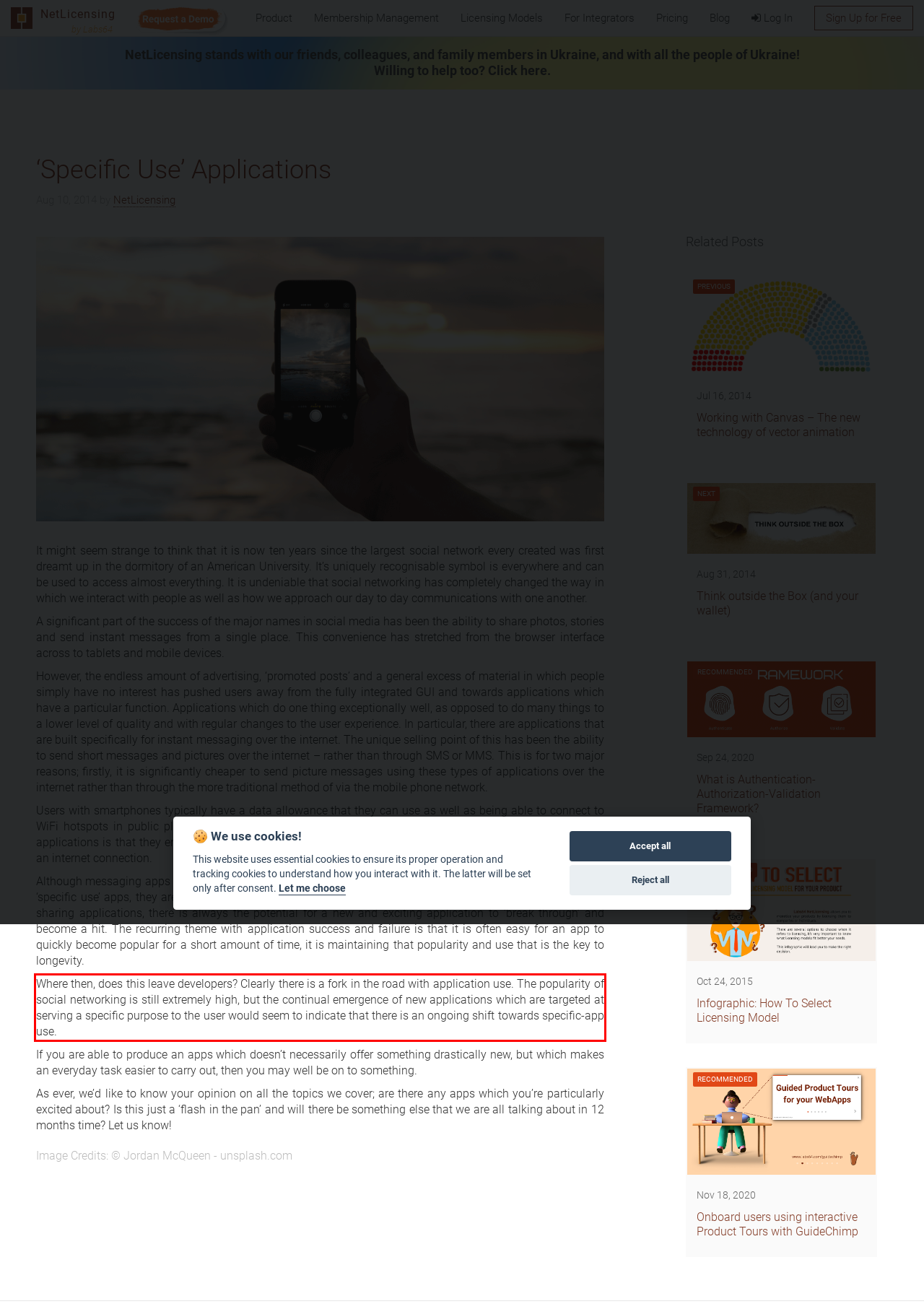Given a screenshot of a webpage with a red bounding box, extract the text content from the UI element inside the red bounding box.

Where then, does this leave developers? Clearly there is a fork in the road with application use. The popularity of social networking is still extremely high, but the continual emergence of new applications which are targeted at serving a specific purpose to the user would seem to indicate that there is an ongoing shift towards specific-app use.